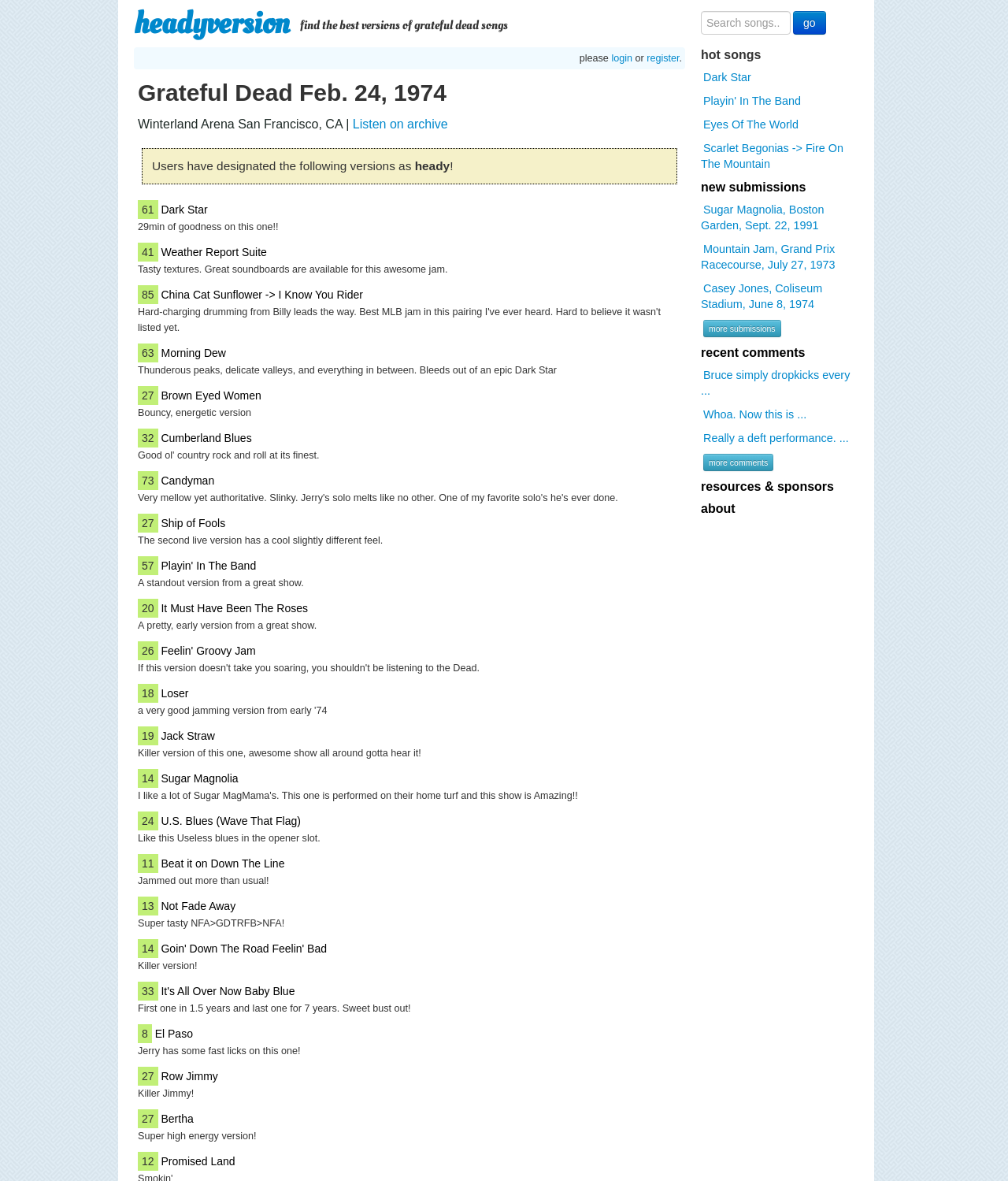Determine the bounding box coordinates of the clickable region to follow the instruction: "listen to the grateful dead concert on archive".

[0.35, 0.099, 0.444, 0.111]